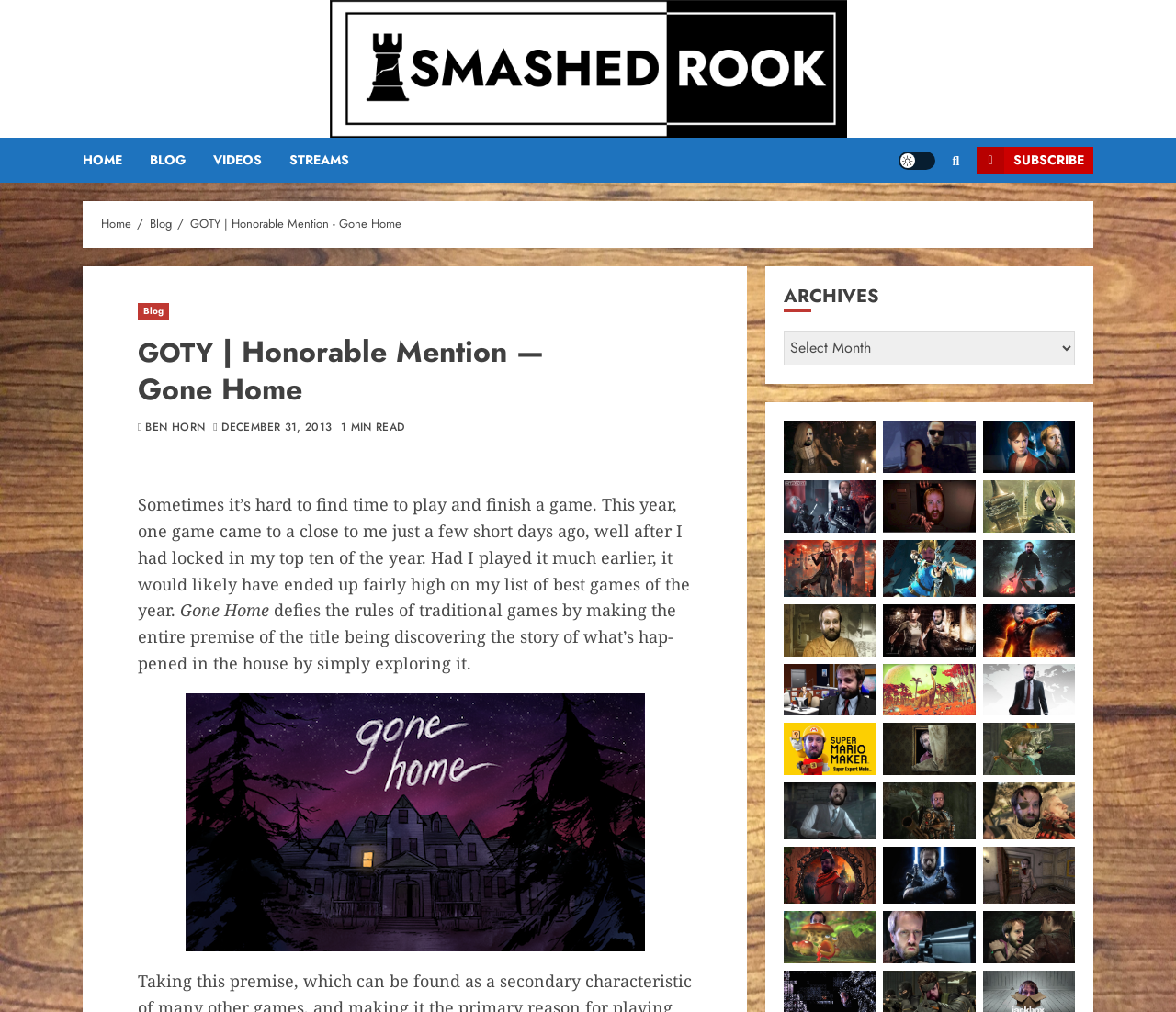Who is the author of the article?
Use the information from the image to give a detailed answer to the question.

The article has a link with the text 'BEN HORN' which is likely to be the author of the article.